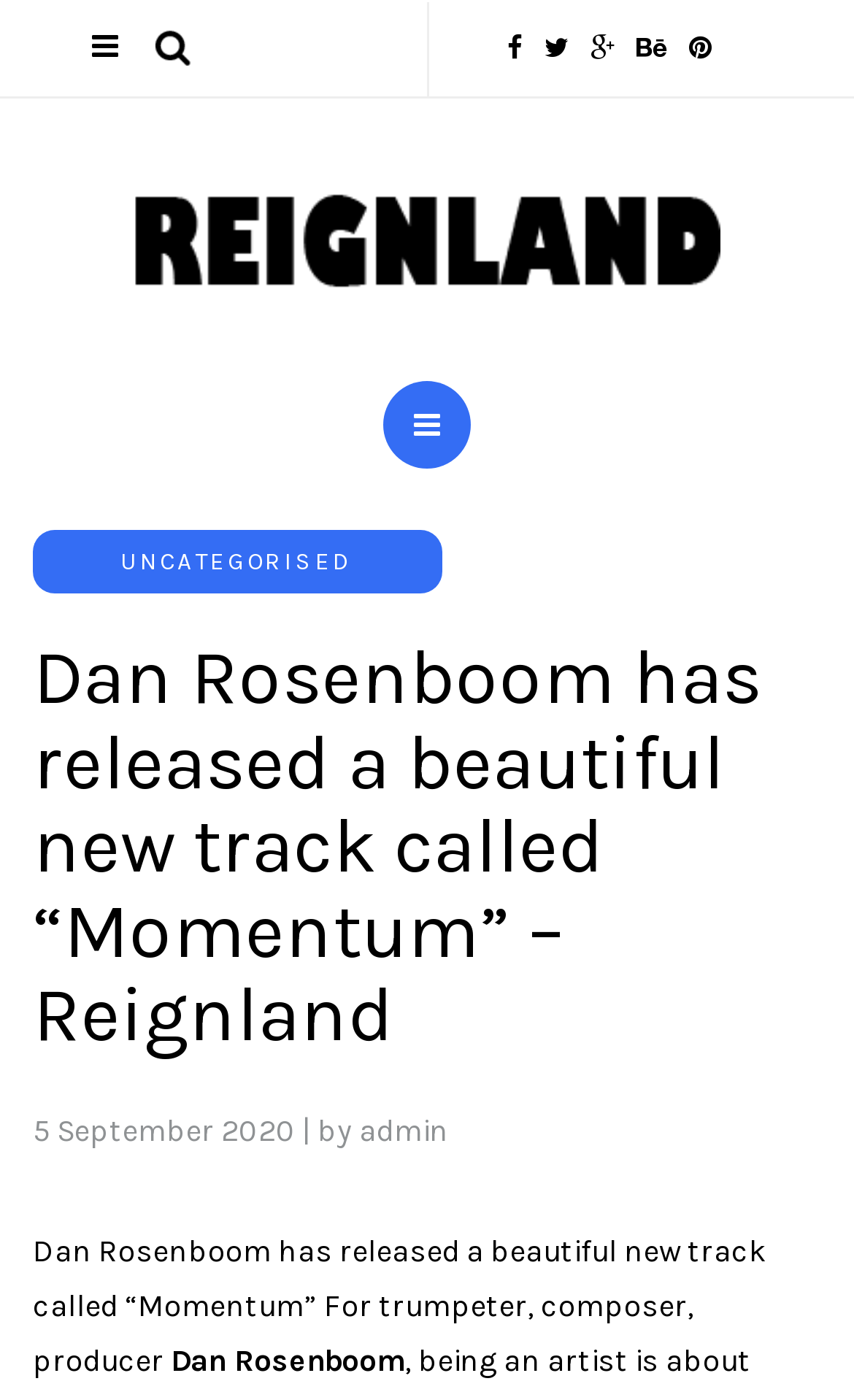Create a detailed summary of all the visual and textual information on the webpage.

The webpage appears to be a blog post or article about Dan Rosenboom's new track called "Momentum". At the top, there are five social media links, represented by icons, aligned horizontally and centered. Below these icons, there is a search button located on the left side. 

On the top-left corner, there is a logo or image of "Reignland – Reign Over Your Craft" with a corresponding link next to it. The main heading of the article, "Dan Rosenboom has released a beautiful new track called “Momentum” – Reignland", is located below the logo and spans across the page.

On the left side, there is a table of contents or a list of categories, with the link "UNCATEGORISED" being the only visible item. Below the main heading, there is a publication date "5 September 2020" followed by the author's name "by admin". 

The main content of the article starts below the publication information, with a brief summary or introduction to Dan Rosenboom's new track. The text describes the track and the artist, mentioning that he is a trumpeter, composer, and producer.